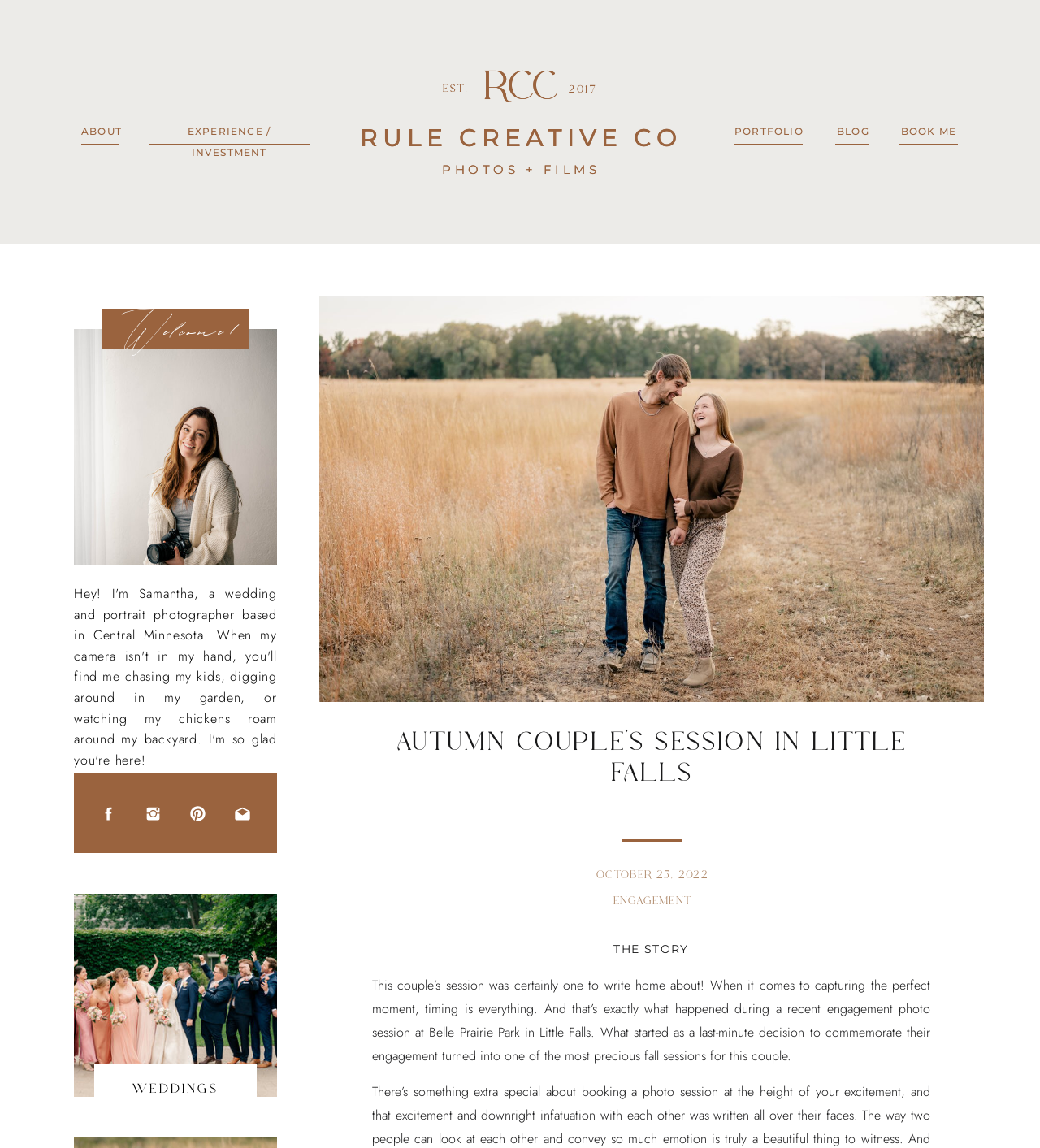What is the name of the park where the engagement photo session took place?
Look at the webpage screenshot and answer the question with a detailed explanation.

I found the text 'Belle Prairie Park in Little Falls' which indicates that the engagement photo session took place at Belle Prairie Park.